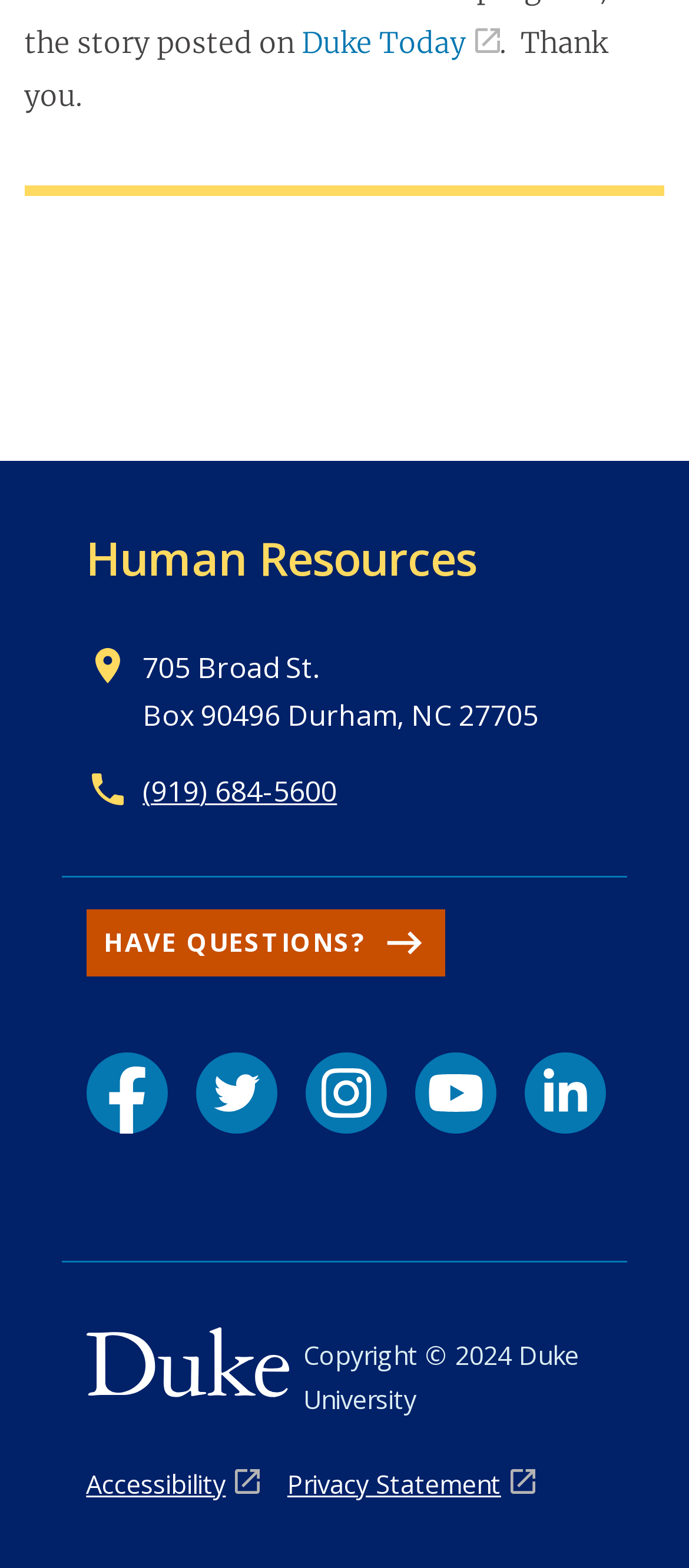Answer the question with a single word or phrase: 
What is the phone number of Human Resources?

(919) 684-5600